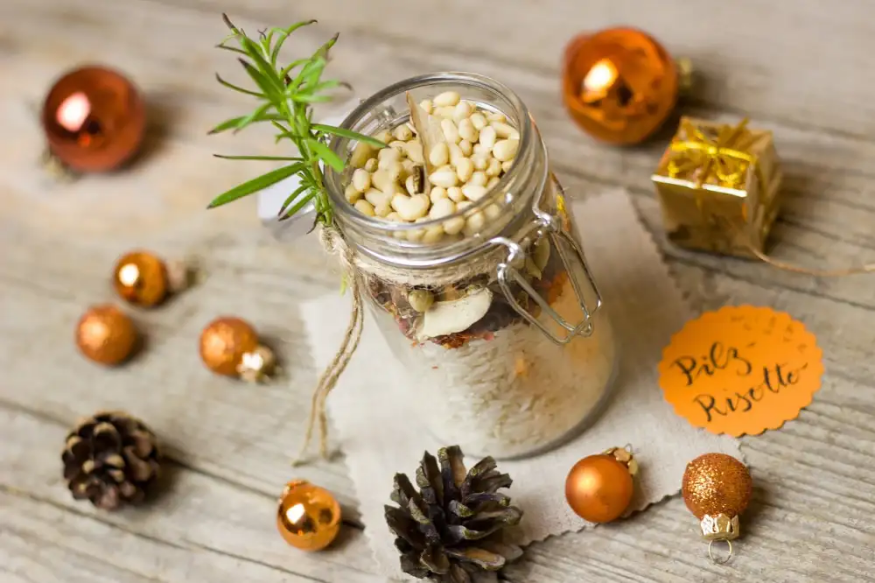Using the image as a reference, answer the following question in as much detail as possible:
What is the purpose of the circular orange tag?

The circular orange tag reads 'Risotto', which suggests that its purpose is to emphasize the name of the dish and enhance the visual appeal of the image.